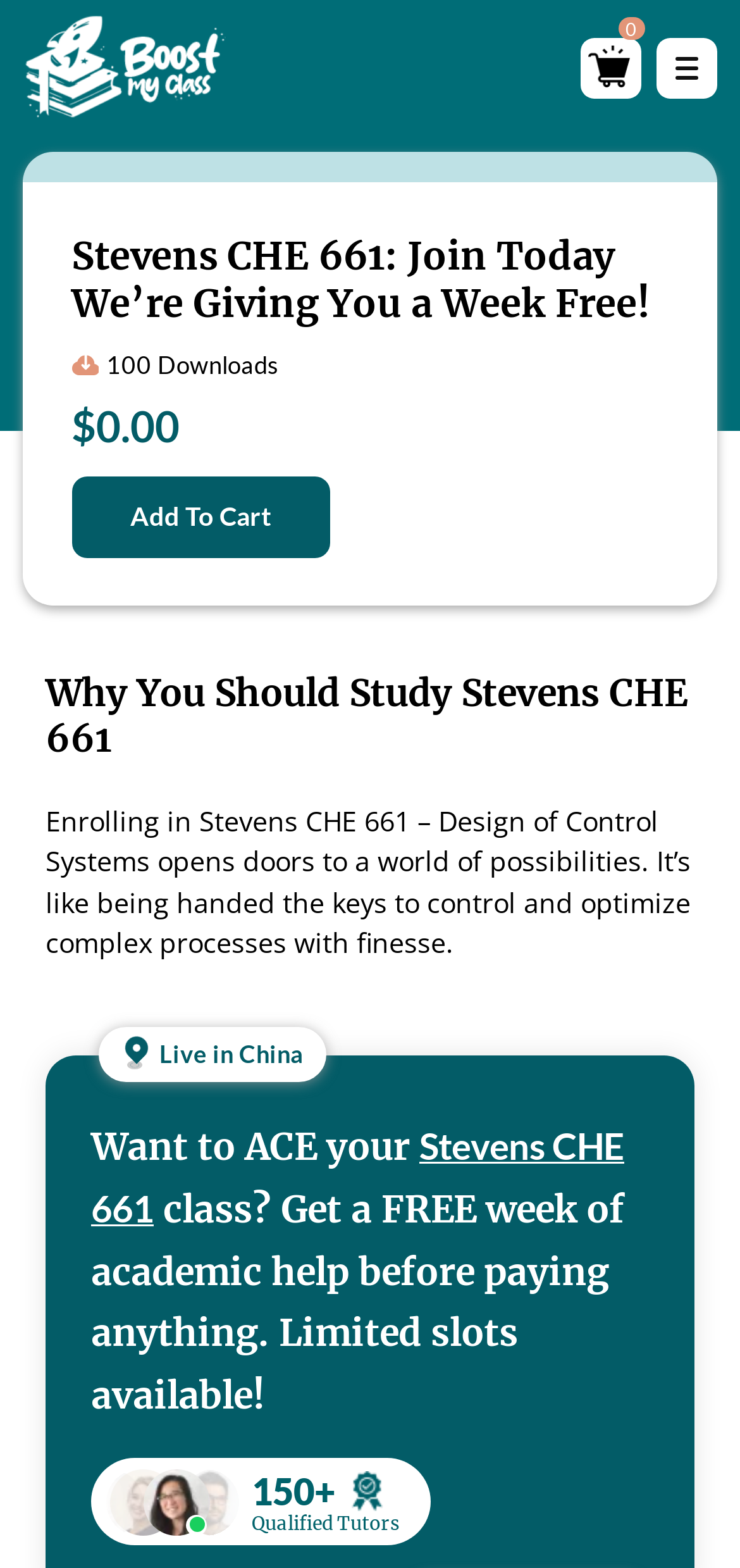Provide the bounding box coordinates for the specified HTML element described in this description: "Stevens University". The coordinates should be four float numbers ranging from 0 to 1, in the format [left, top, right, bottom].

[0.077, 0.153, 0.442, 0.177]